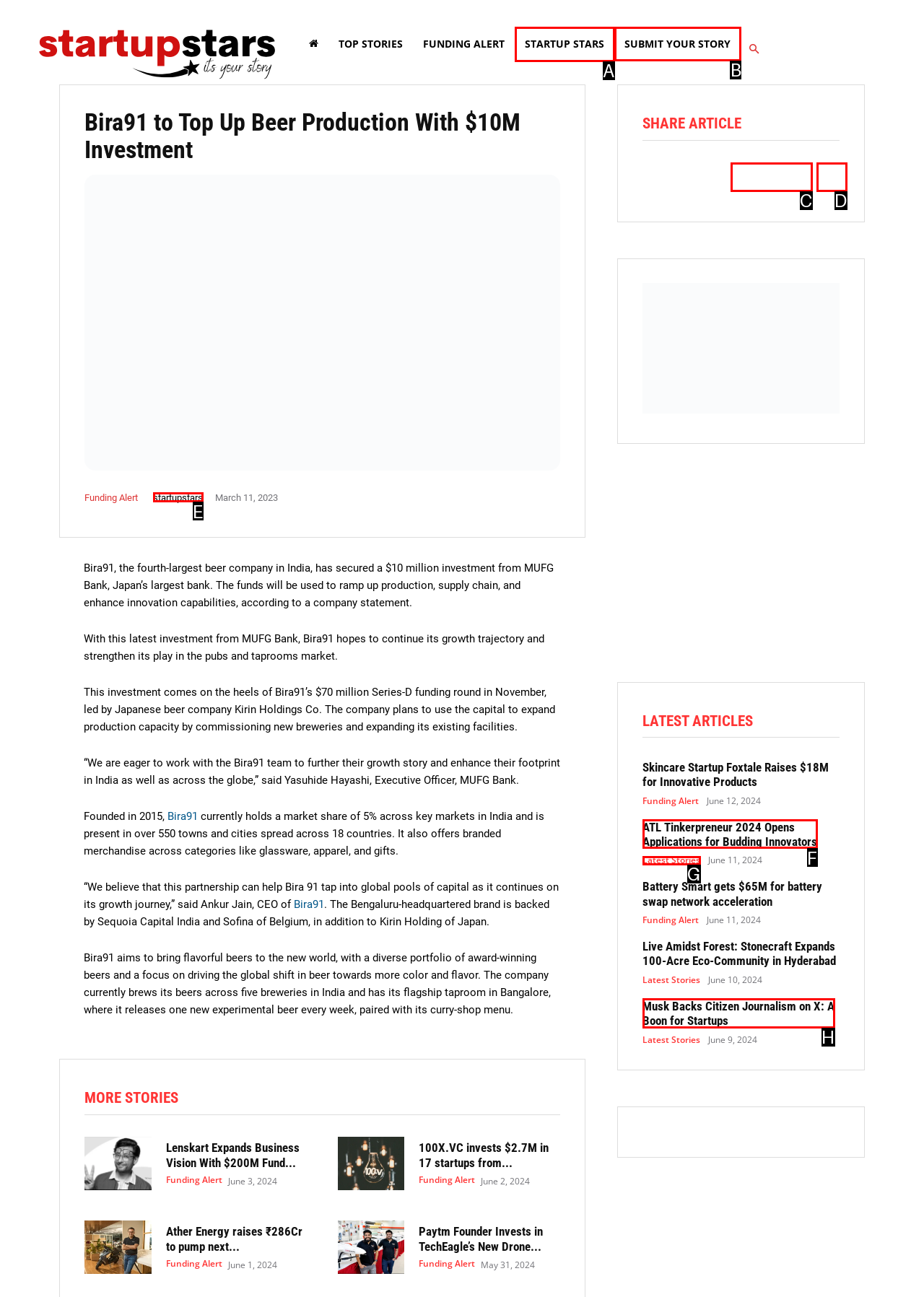Please indicate which HTML element to click in order to fulfill the following task: Submit your story Respond with the letter of the chosen option.

B